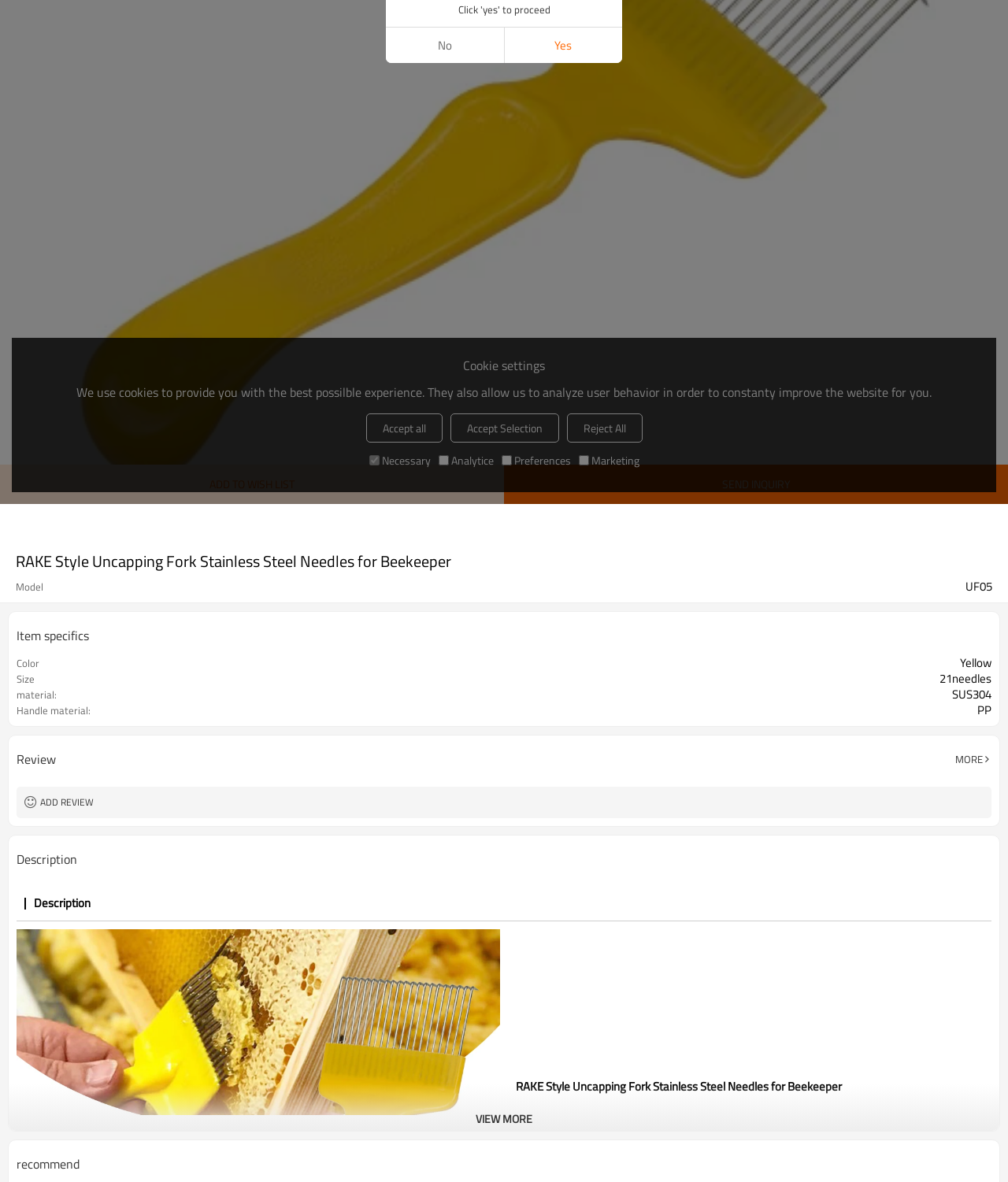Using the provided element description "Reject All", determine the bounding box coordinates of the UI element.

[0.562, 0.35, 0.637, 0.375]